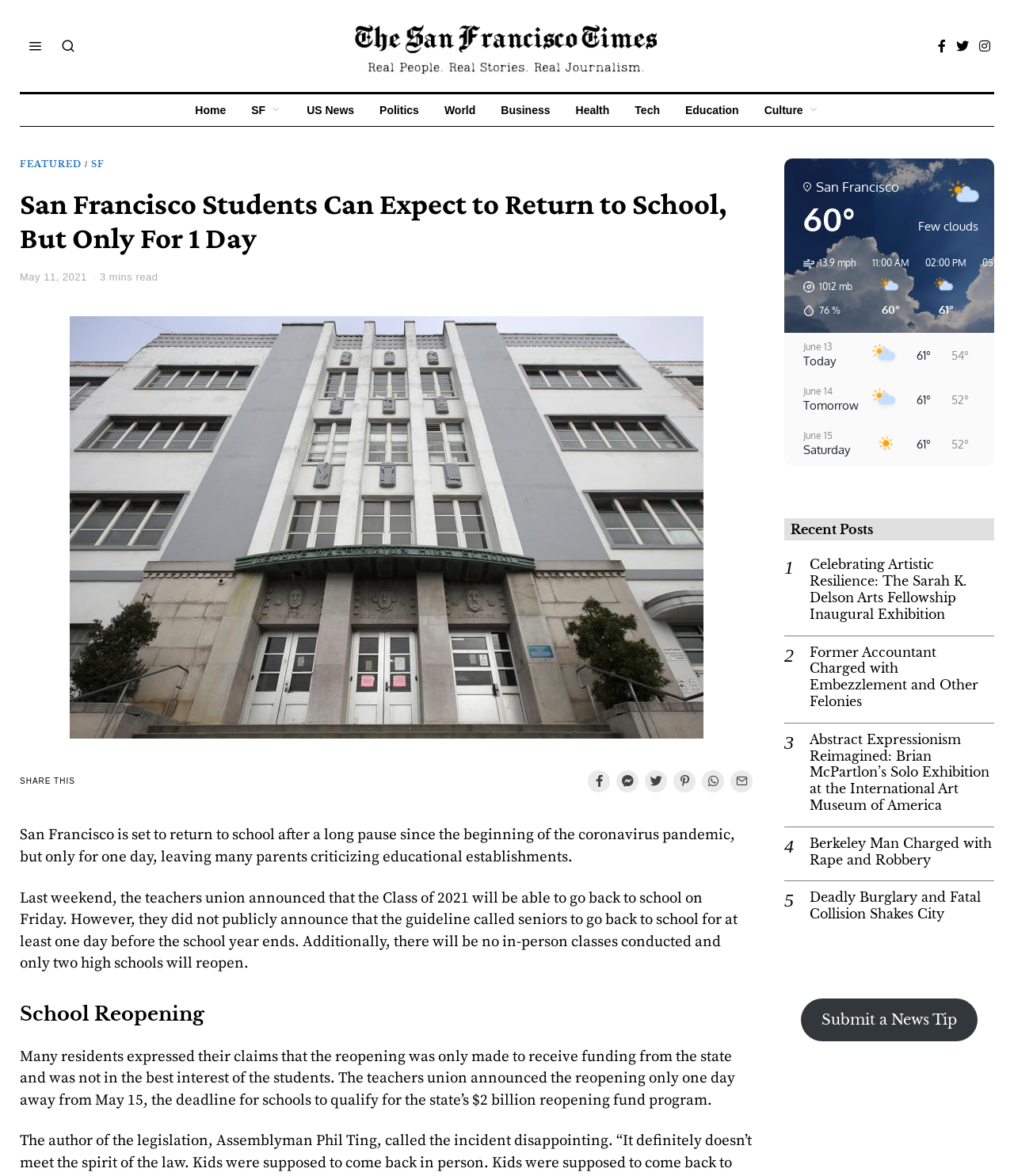Please identify the bounding box coordinates of the element on the webpage that should be clicked to follow this instruction: "Check the 'School Reopening' section". The bounding box coordinates should be given as four float numbers between 0 and 1, formatted as [left, top, right, bottom].

[0.02, 0.852, 0.742, 0.873]